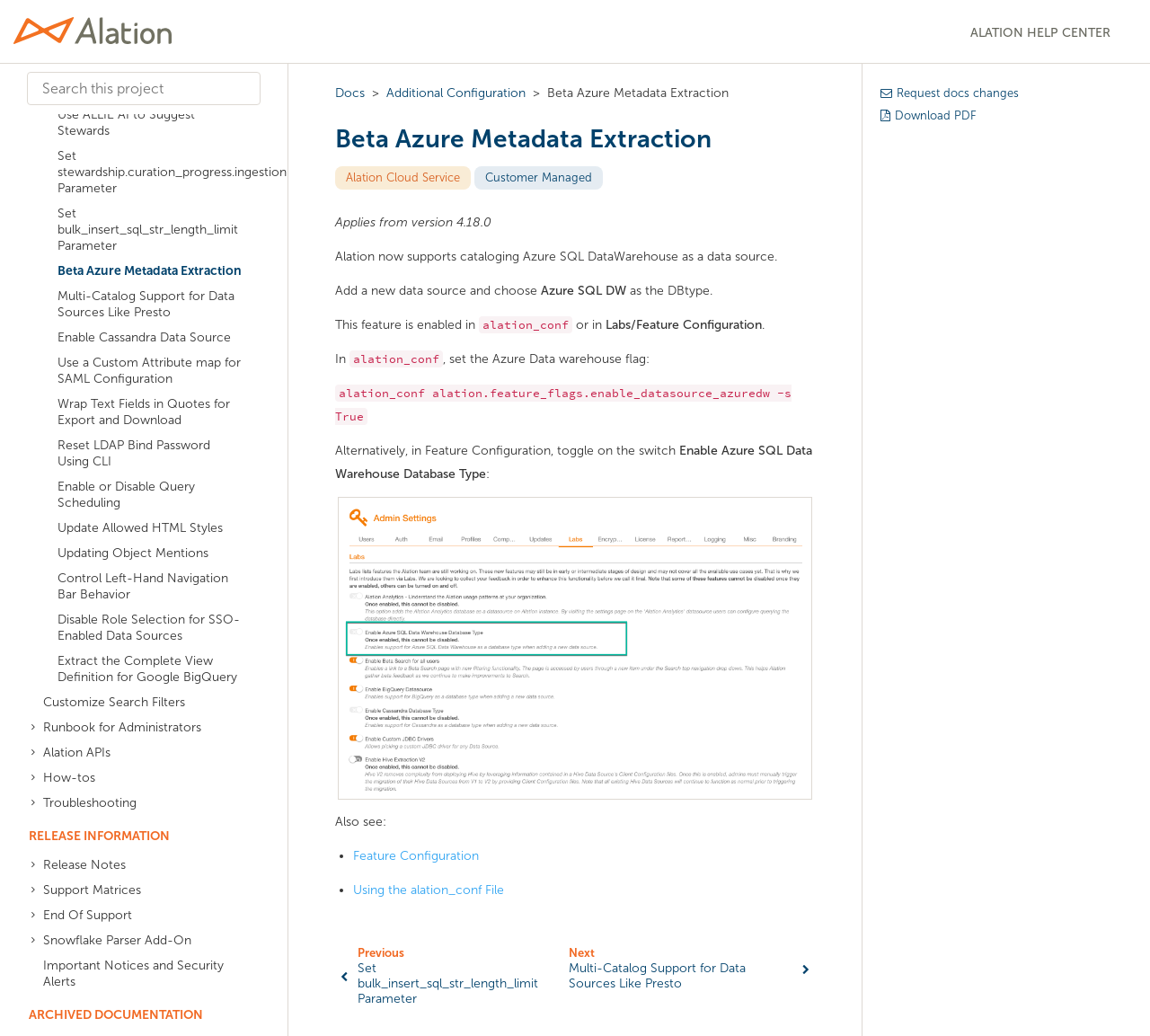Find the bounding box coordinates of the area that needs to be clicked in order to achieve the following instruction: "View Release Notes". The coordinates should be specified as four float numbers between 0 and 1, i.e., [left, top, right, bottom].

[0.038, 0.823, 0.212, 0.847]